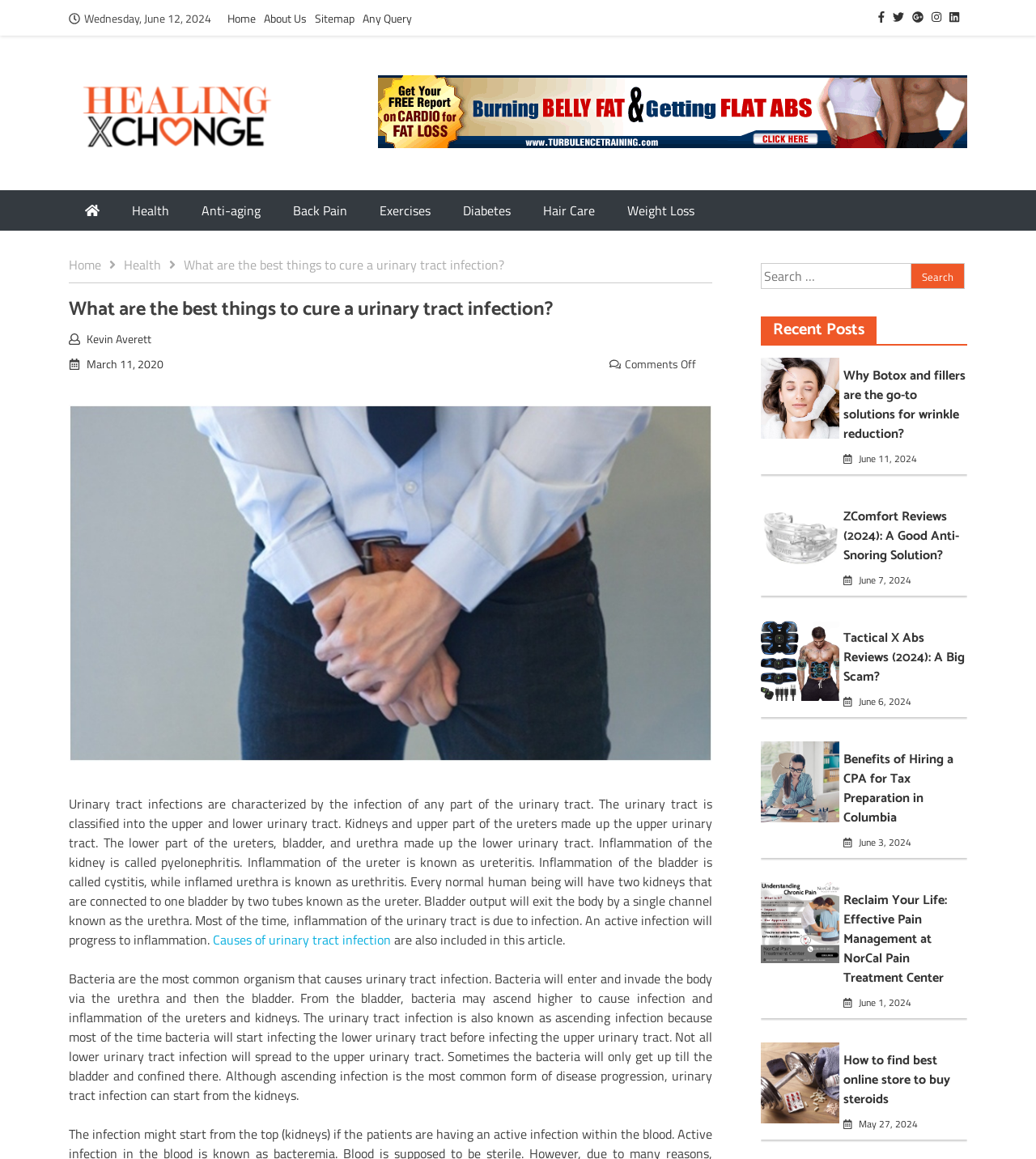Please find the bounding box coordinates for the clickable element needed to perform this instruction: "Click on 'What are the best things to cure a urinary tract infection?'".

[0.177, 0.22, 0.487, 0.237]